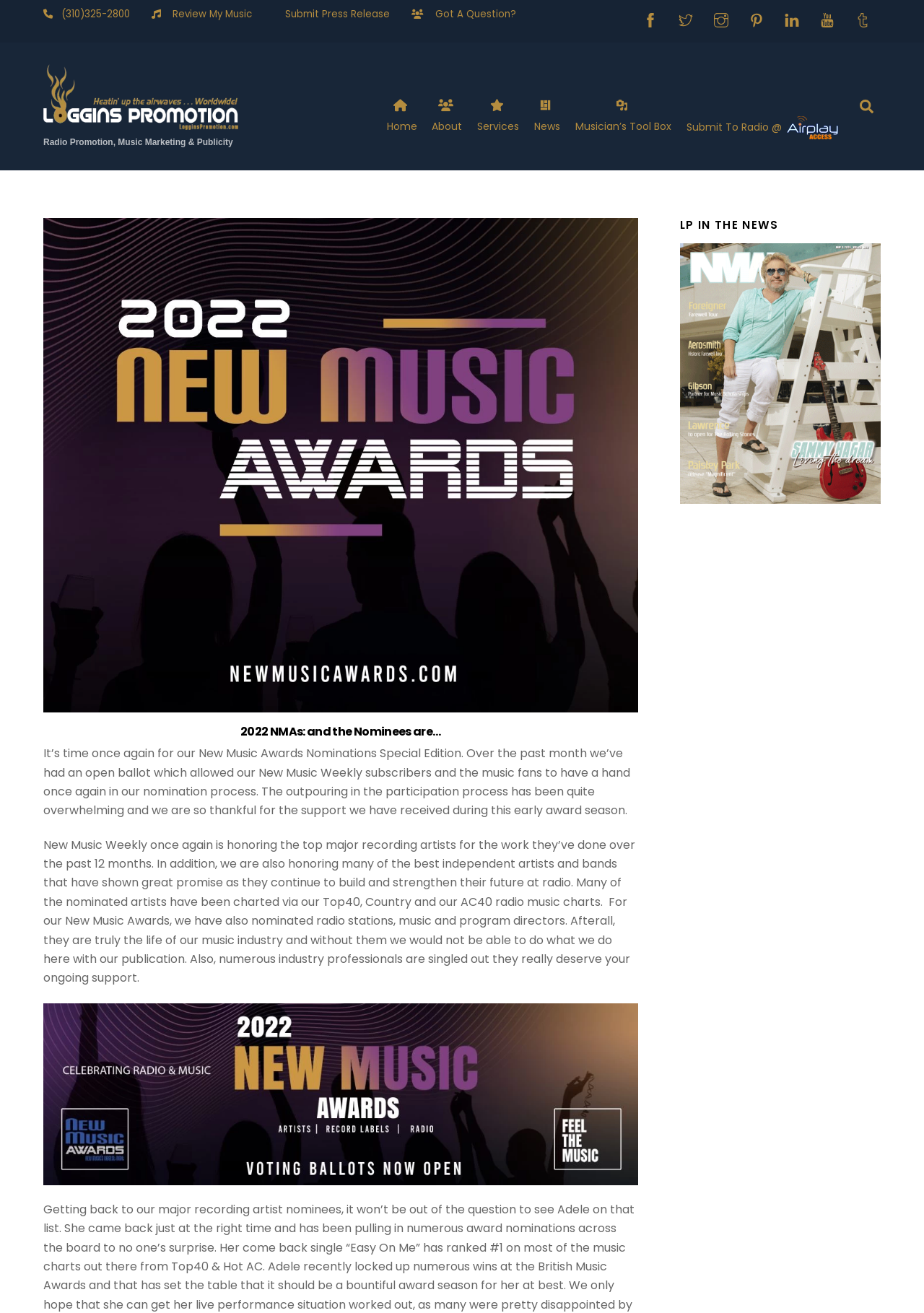Ascertain the bounding box coordinates for the UI element detailed here: "parent_node: CONSULTATION AND FACILITATION". The coordinates should be provided as [left, top, right, bottom] with each value being a float between 0 and 1.

None